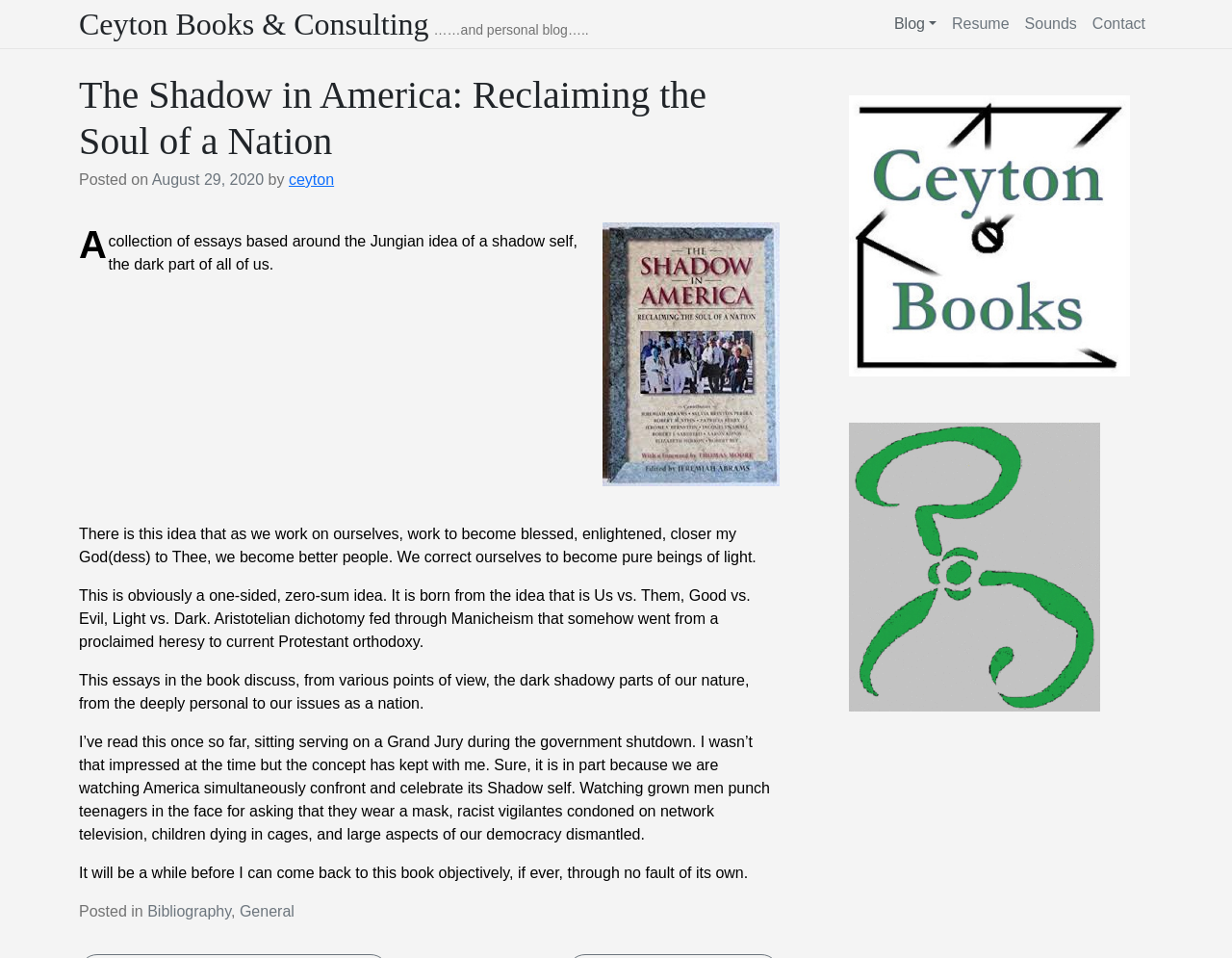From the given element description: "August 29, 2020January 18, 2024", find the bounding box for the UI element. Provide the coordinates as four float numbers between 0 and 1, in the order [left, top, right, bottom].

[0.123, 0.179, 0.214, 0.196]